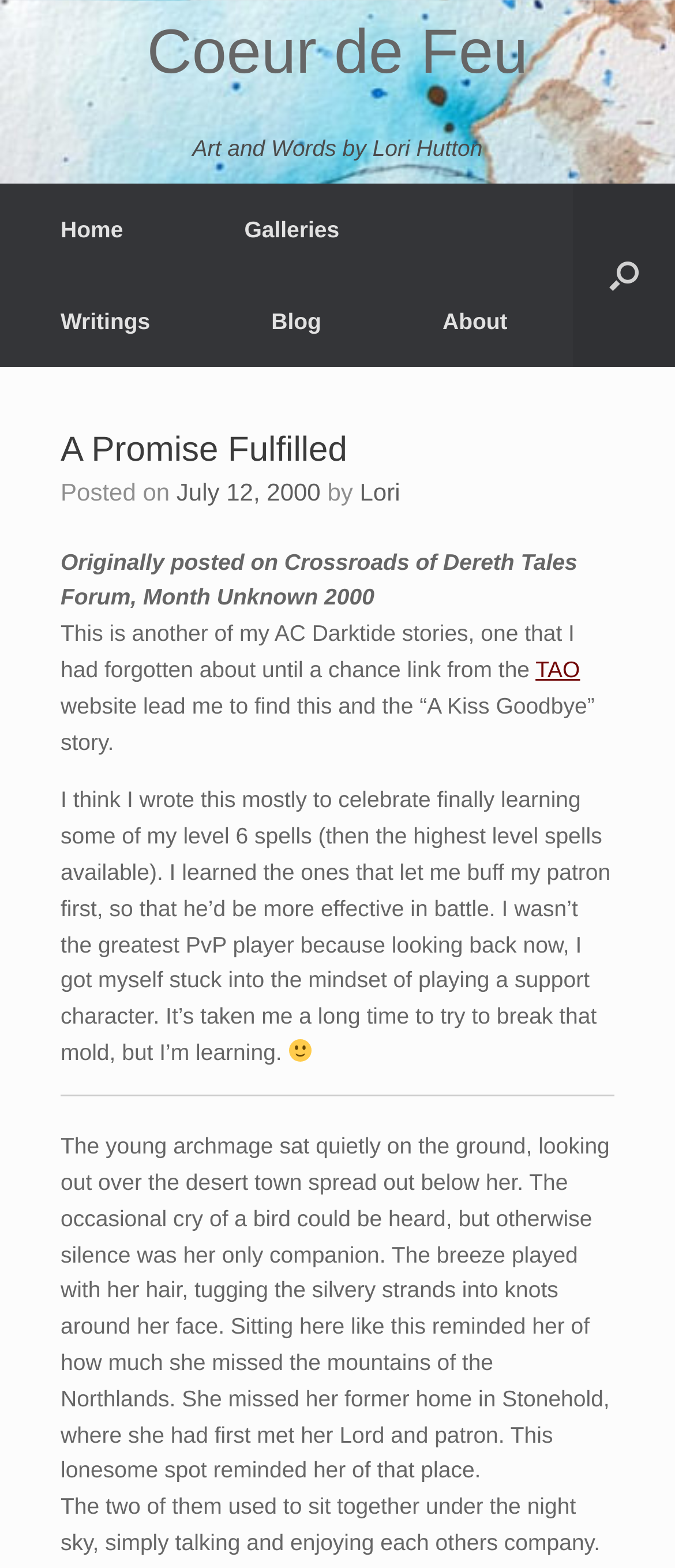Please study the image and answer the question comprehensively:
What is the author's name?

The author's name is mentioned in the text 'Art and Words by Lori Hutton' which is a static text element on the webpage.